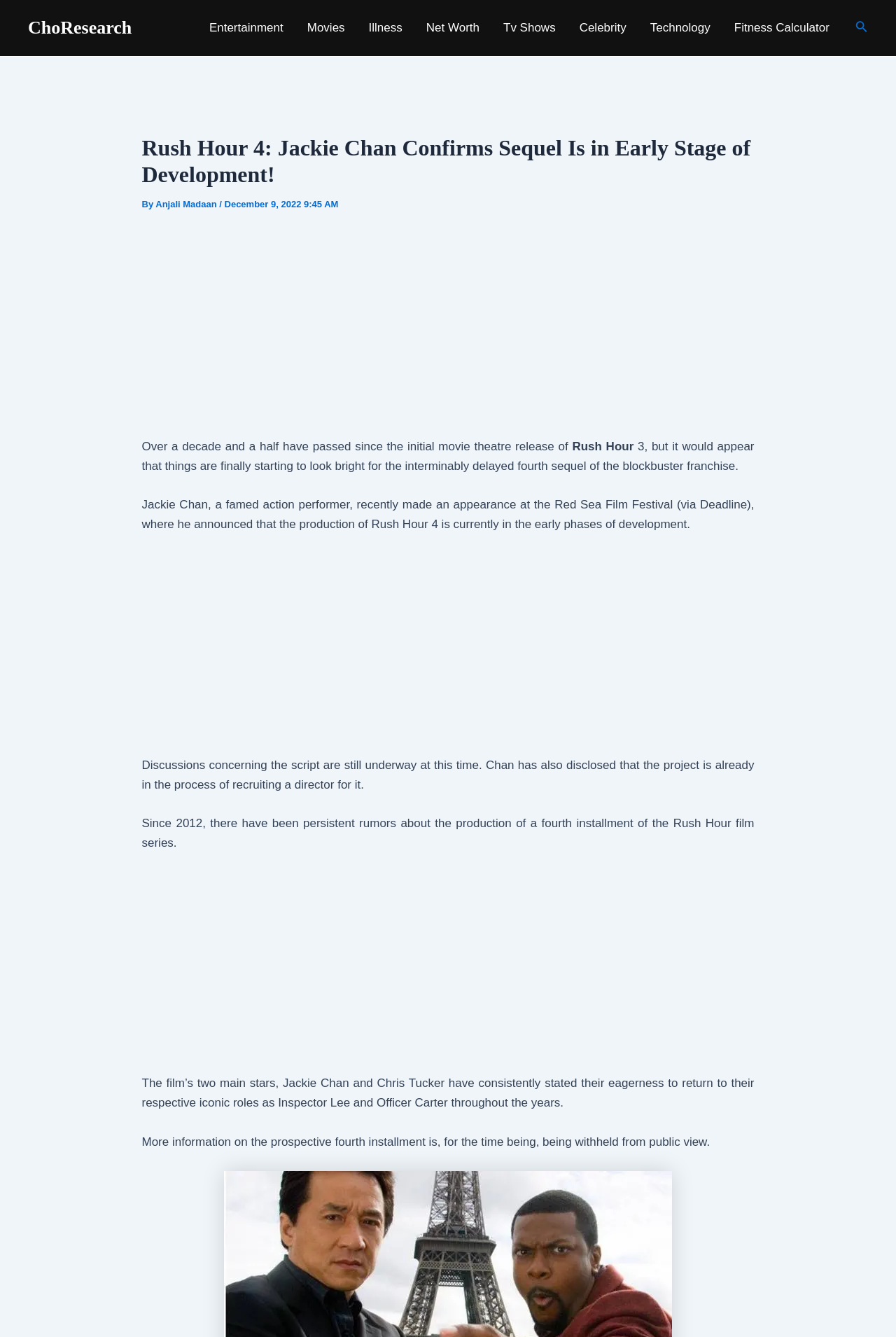Answer with a single word or phrase: 
What is the current status of Rush Hour 4 production?

Early stage of development